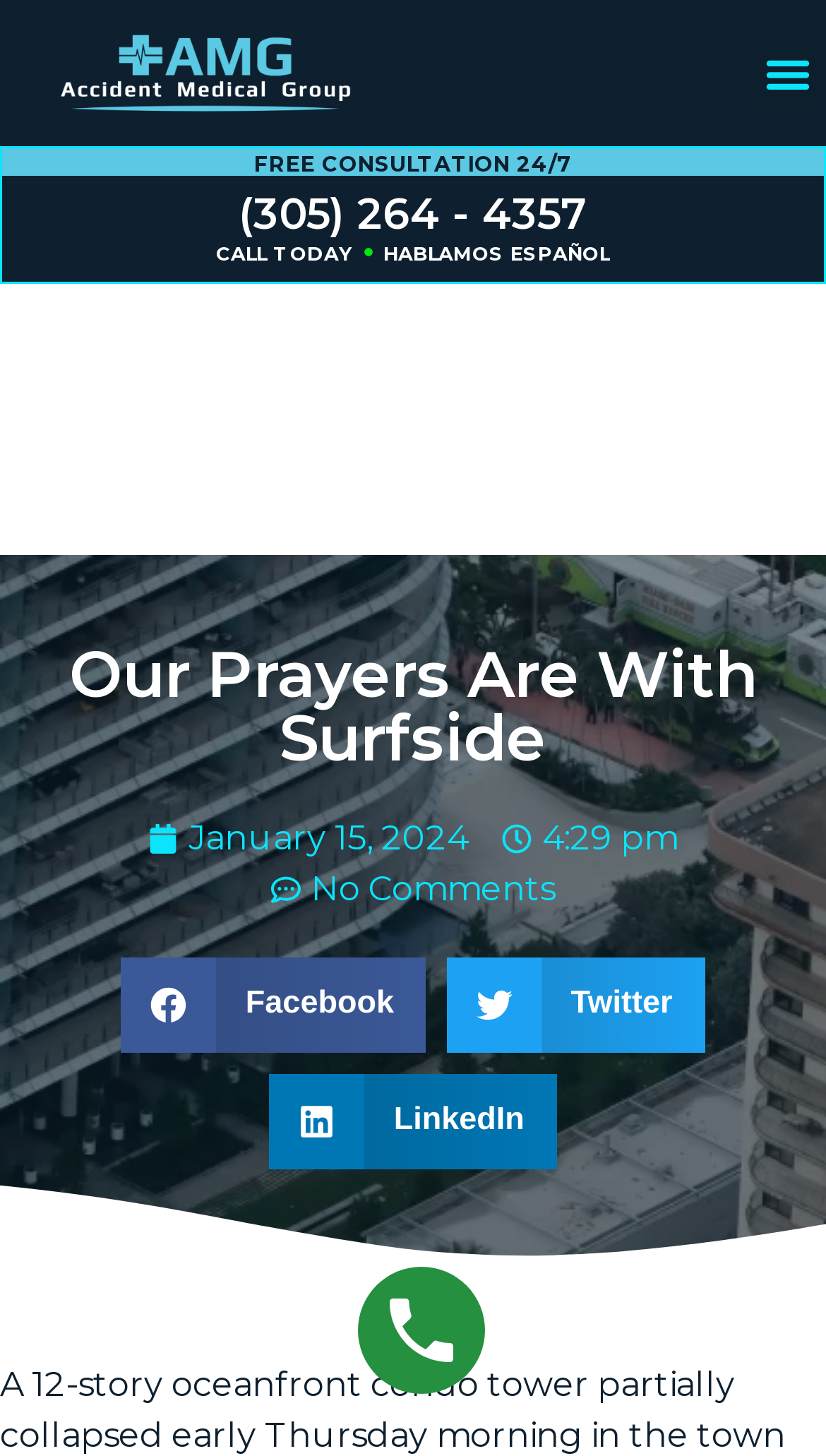Determine the bounding box coordinates for the HTML element mentioned in the following description: "Twitter". The coordinates should be a list of four floats ranging from 0 to 1, represented as [left, top, right, bottom].

[0.541, 0.657, 0.853, 0.722]